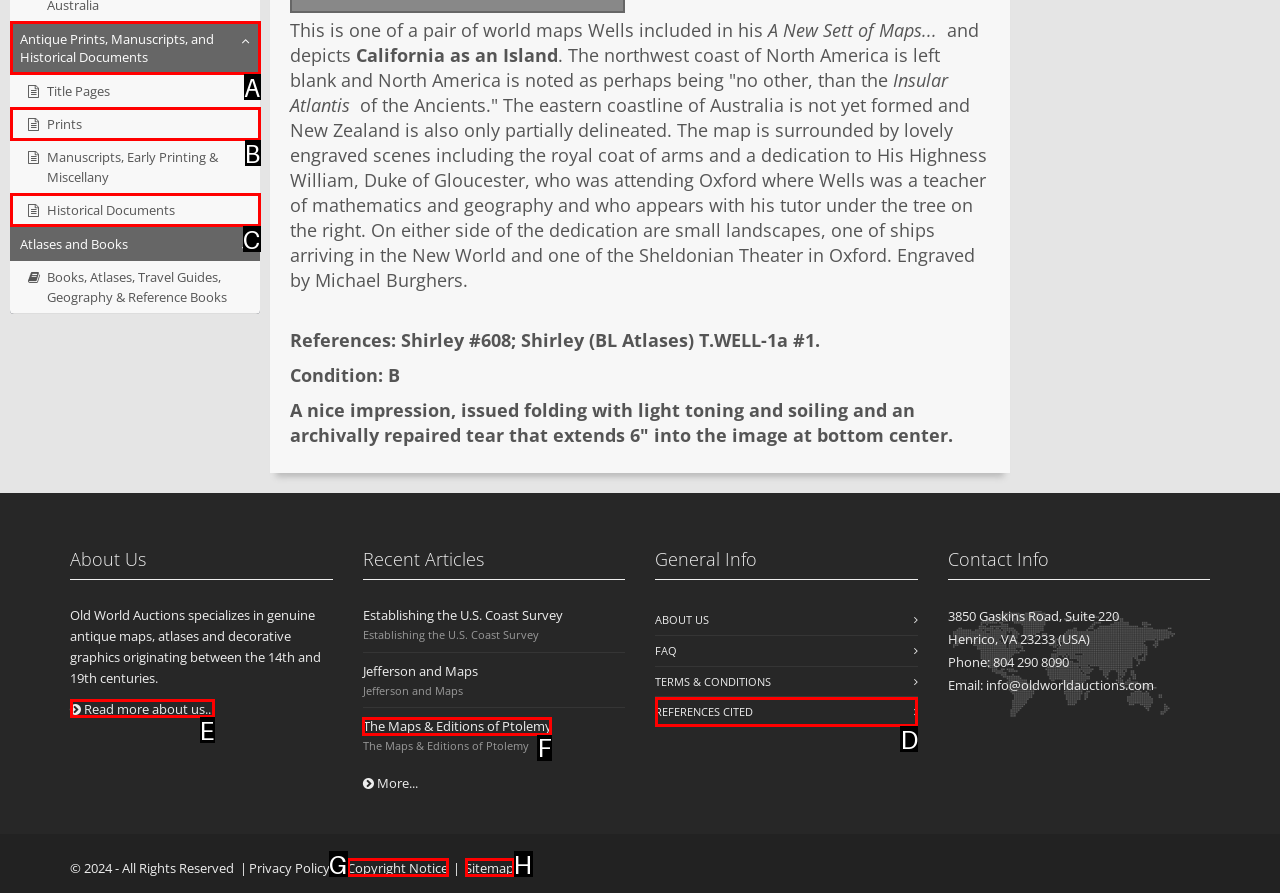Select the option that aligns with the description: Copyright Notice
Respond with the letter of the correct choice from the given options.

G